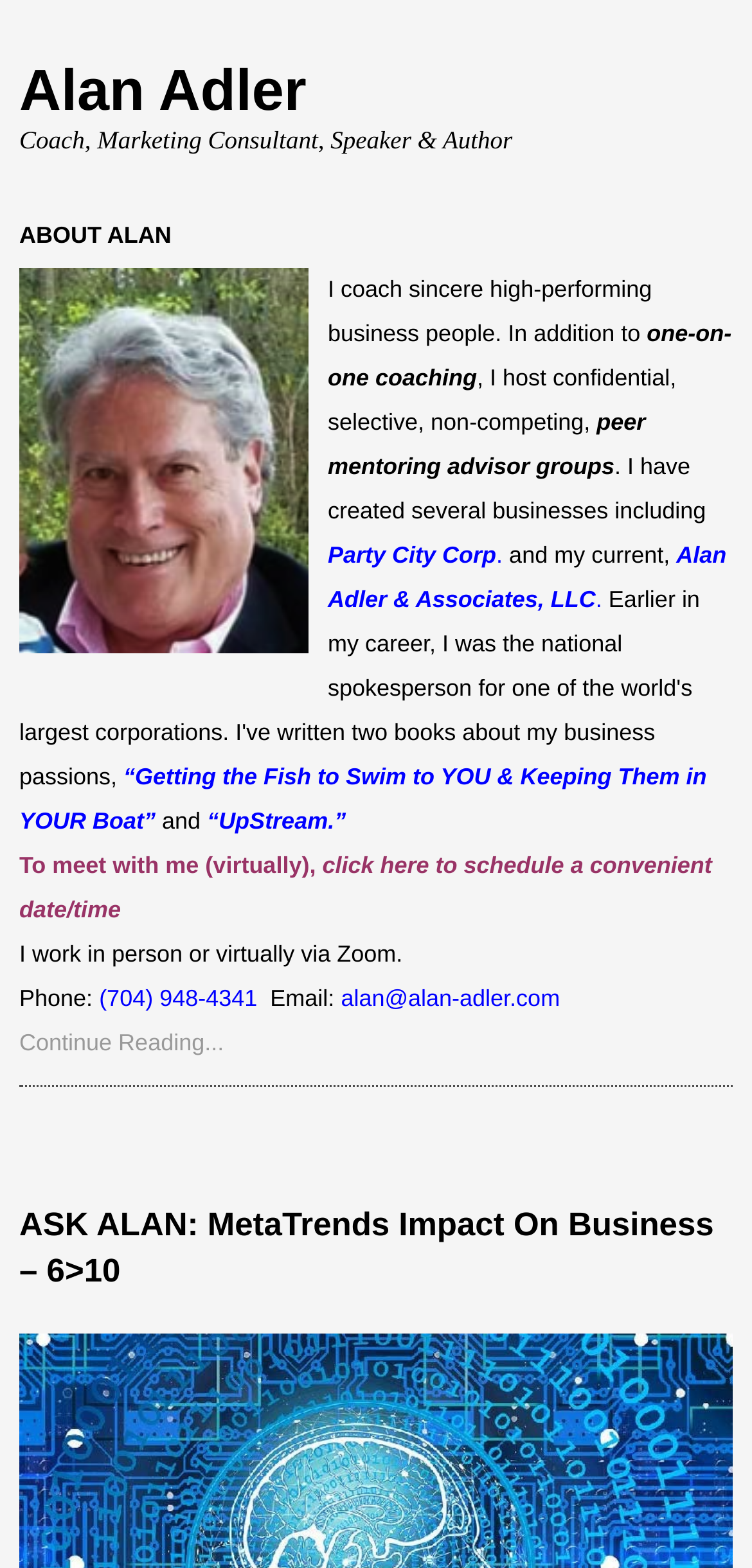Who is the author of the webpage?
Using the information from the image, provide a comprehensive answer to the question.

The author of the webpage is Alan Adler, which can be inferred from the heading 'Alan Adler' and the link 'Alan Adler' at the top of the page, indicating that the webpage is about him or his work.